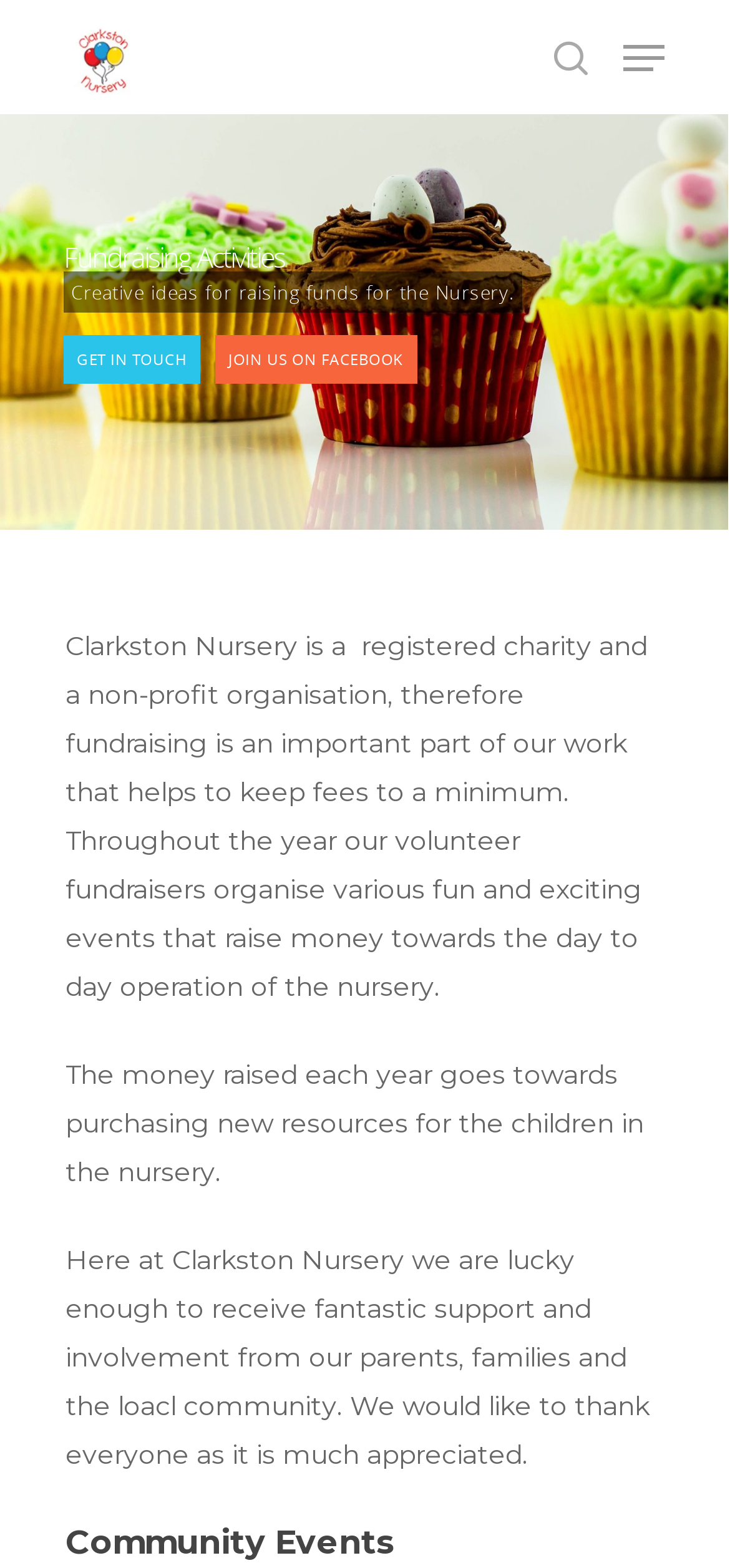Offer a meticulous description of the webpage's structure and content.

The webpage is about Clarkston Nursery, a registered charity and non-profit organization, with a focus on fundraising activities. At the top, there is a search bar with a placeholder text "Search" and a hint "Hit enter to search or ESC to close". To the right of the search bar, there are three links, including a link to the nursery's homepage.

Below the search bar, there is a heading "Fundraising Activities" followed by a brief description of the nursery's fundraising efforts. There are two calls-to-action, "GET IN TOUCH" and "JOIN US ON FACEBOOK", placed side by side.

The main content of the page is divided into three sections. The first section explains the importance of fundraising for the nursery, highlighting that the funds raised help keep fees to a minimum and are used to purchase new resources for the children. The second section expresses gratitude to the parents, families, and local community for their support.

The third section, headed "Community Events", is likely a placeholder or a separator, as it does not contain any specific content.

On the right-hand side of the page, there is a navigation menu with links to various sections of the website, including "Home", "About", "Fundraising", "Apply", "News", and "Contact". Some of these links have sub-links, such as "About Us" and "Apply For a Place".